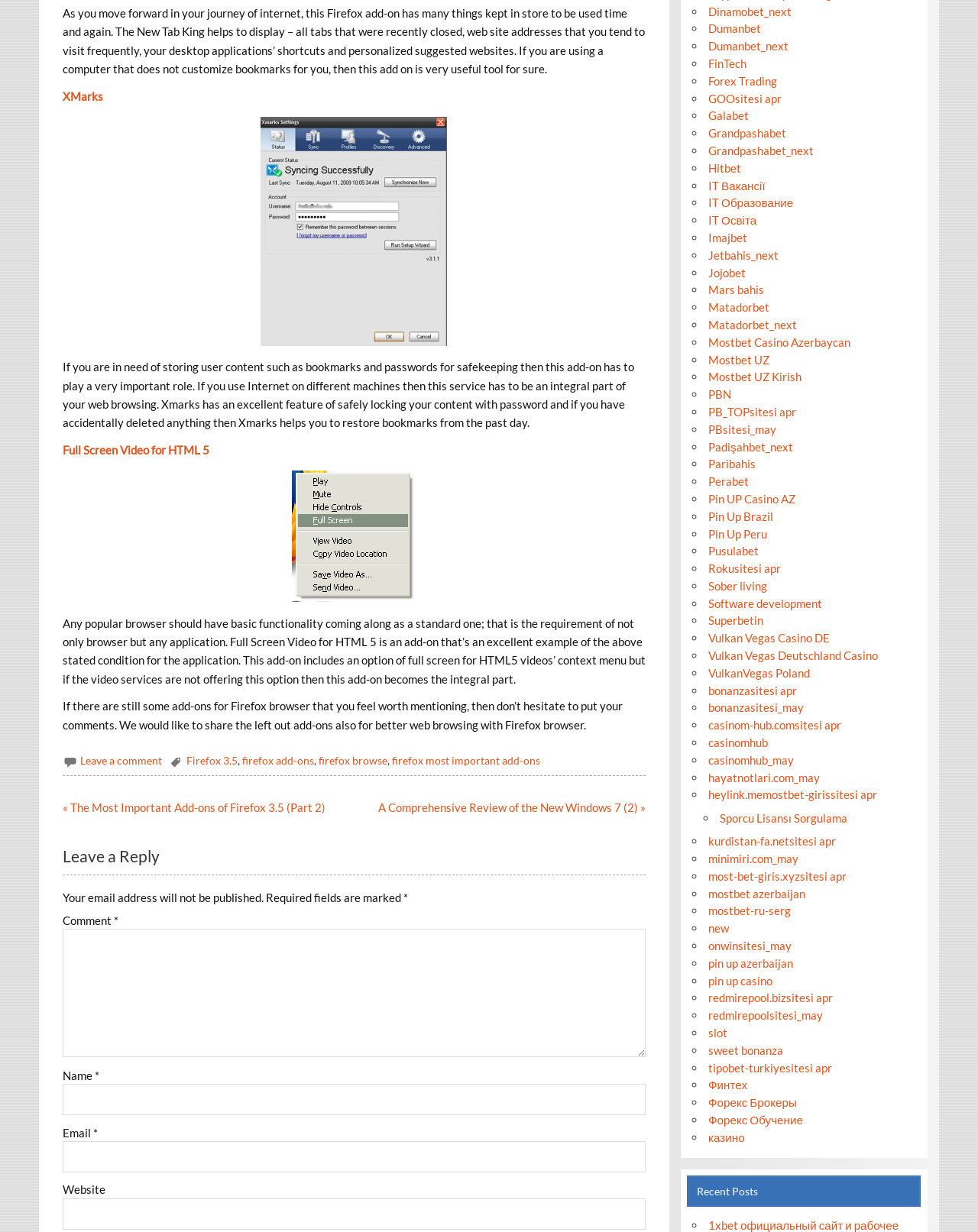Refer to the screenshot and answer the following question in detail:
What feature does Xmarks have to safely lock user content?

Xmarks has an excellent feature of safely locking user content with a password, which ensures that the content is protected and secure. Additionally, if the user accidentally deletes anything, Xmarks helps to restore bookmarks from the past day.